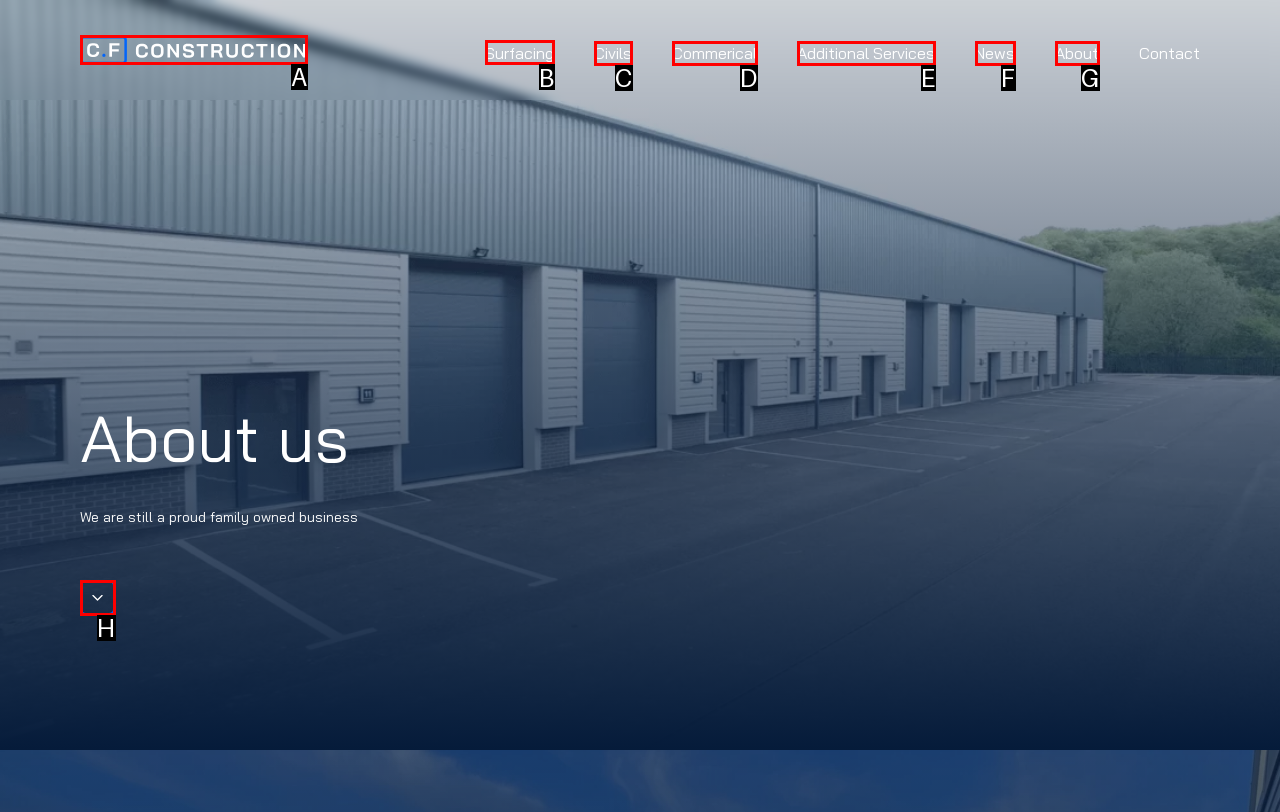From the given choices, which option should you click to complete this task: view surfacing services? Answer with the letter of the correct option.

B